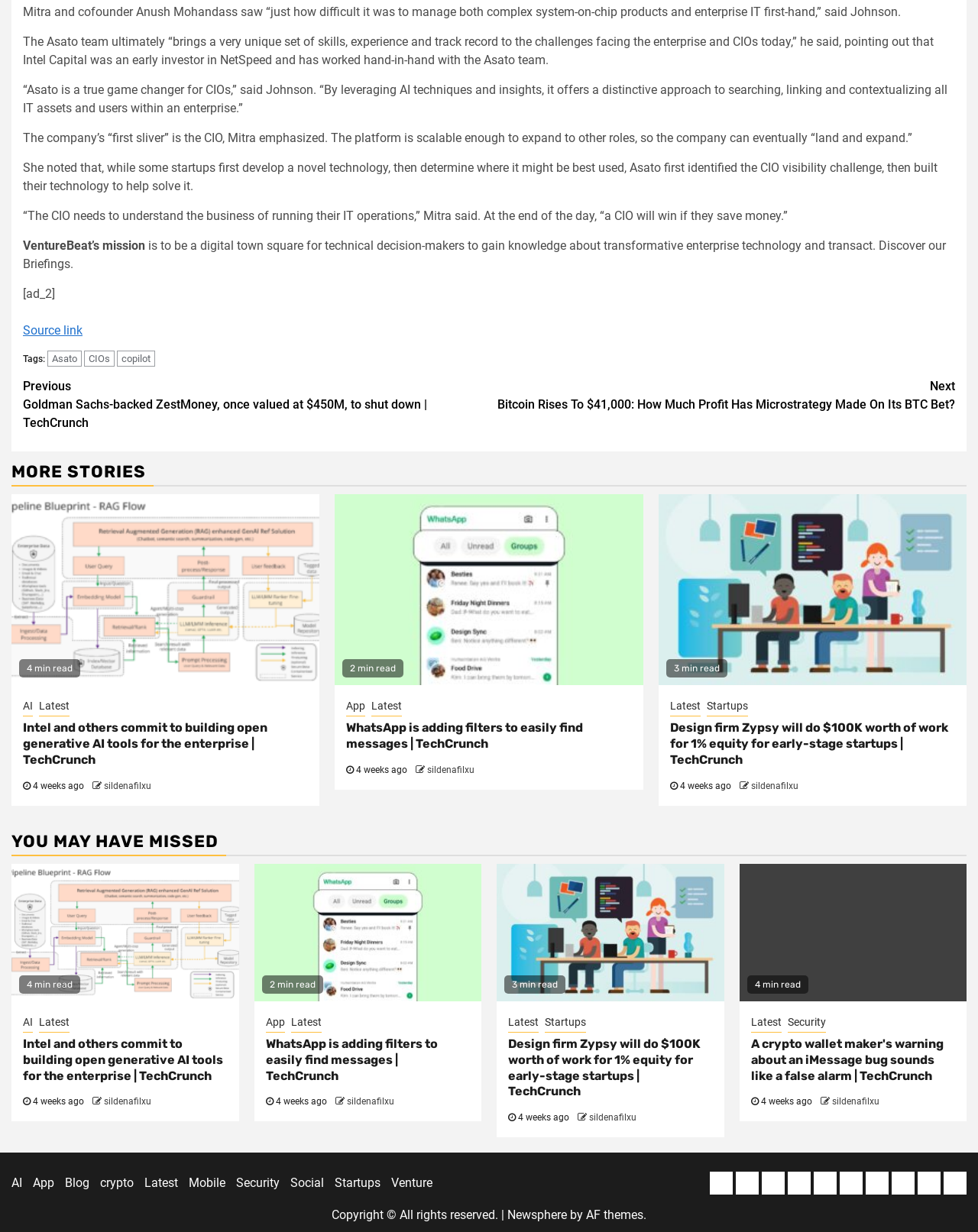Kindly determine the bounding box coordinates of the area that needs to be clicked to fulfill this instruction: "Read the article about 'Intel and others commit to building open generative AI tools for the enterprise'".

[0.023, 0.585, 0.315, 0.624]